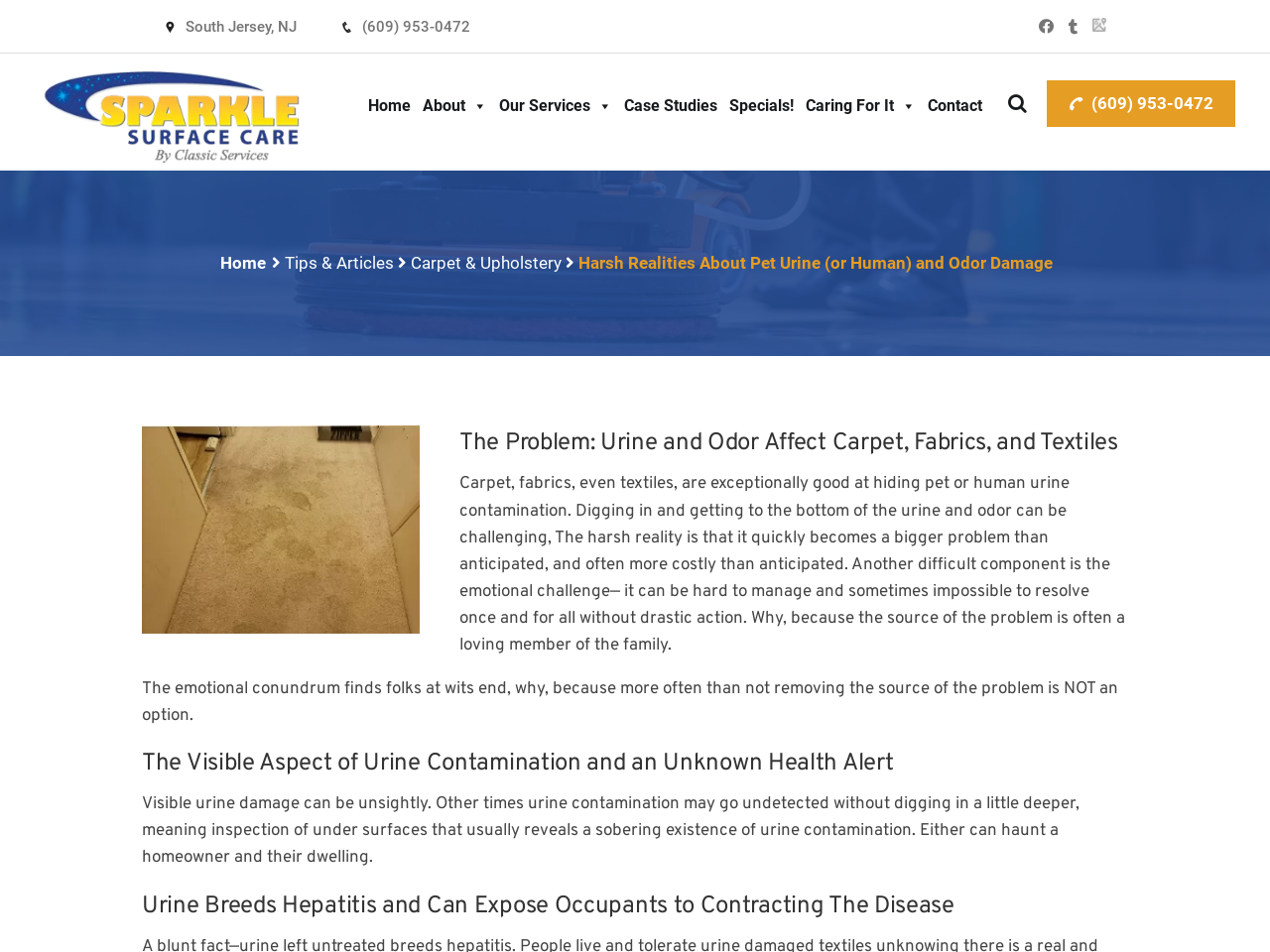Please give a succinct answer using a single word or phrase:
What is the main topic of the webpage?

Pet urine damage